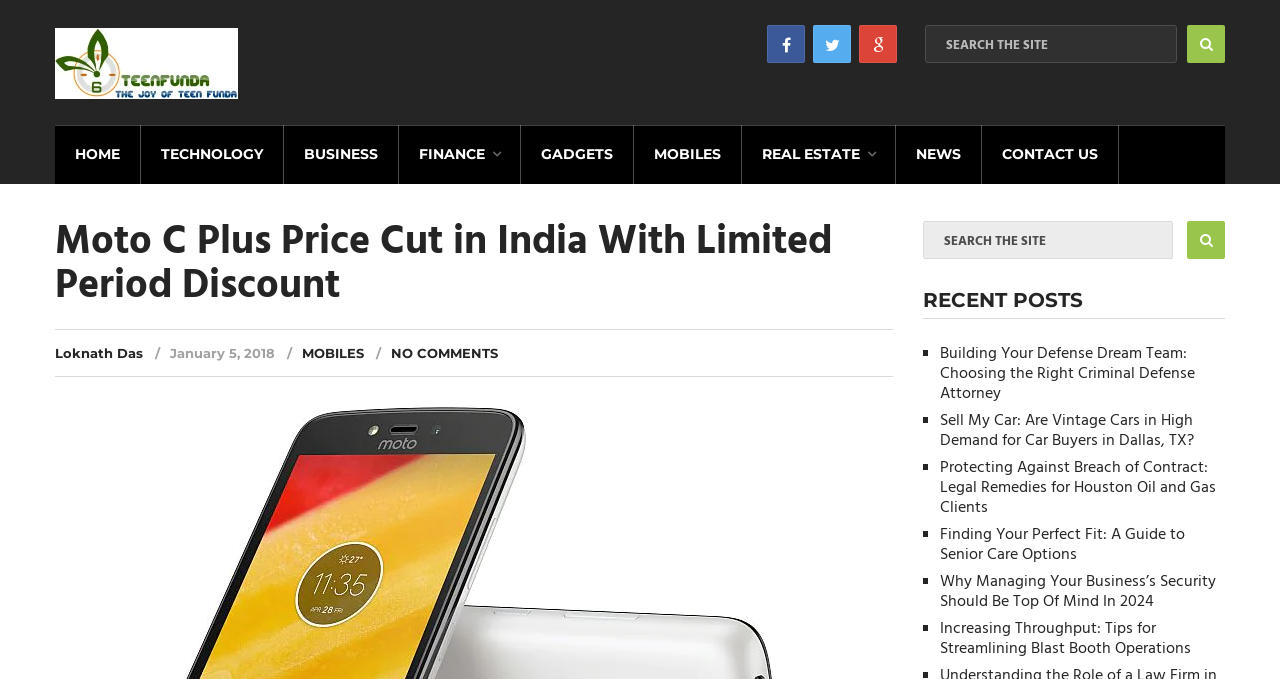Determine and generate the text content of the webpage's headline.

Moto C Plus Price Cut in India With Limited Period Discount